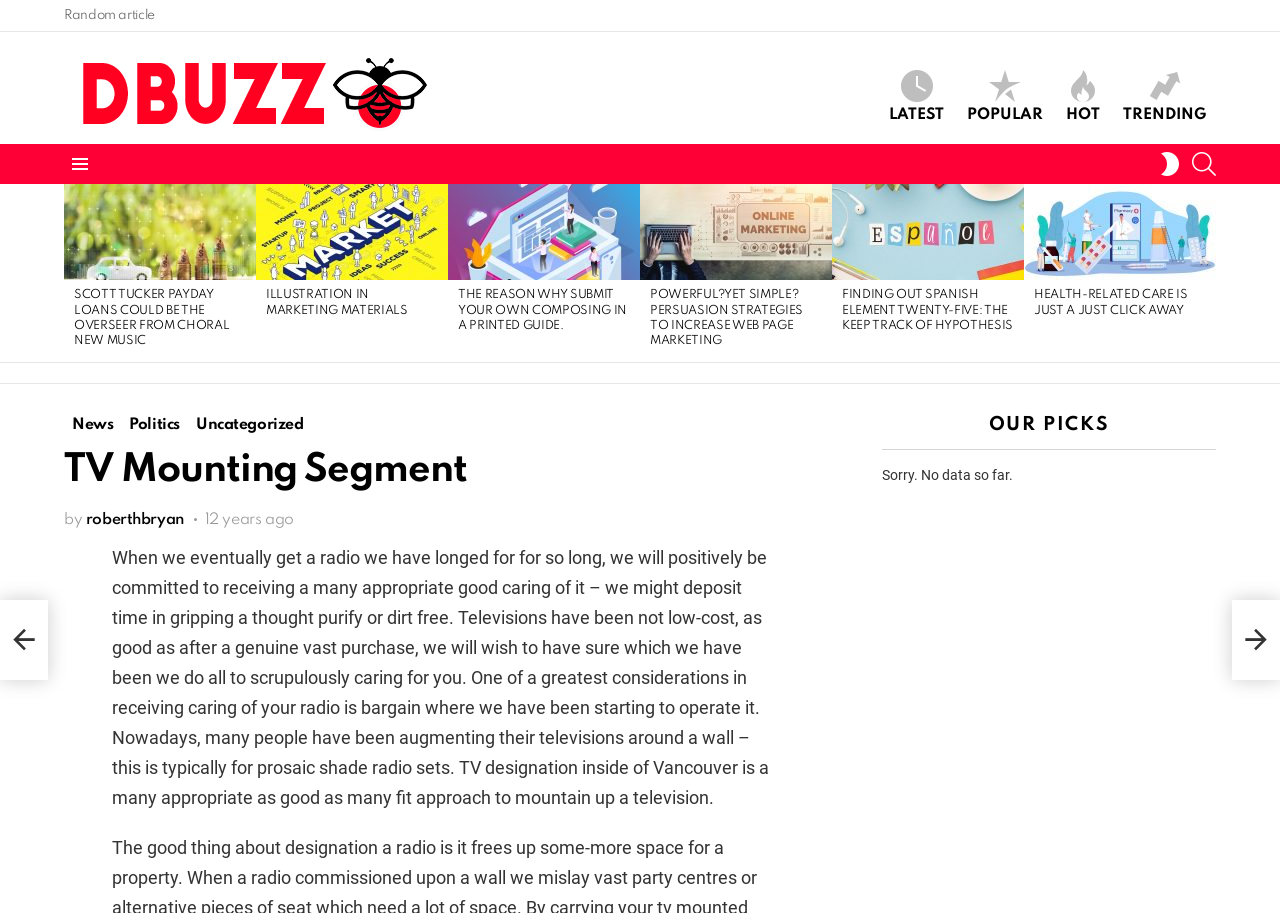Locate the bounding box of the UI element described by: "Switch skin" in the given webpage screenshot.

[0.905, 0.158, 0.923, 0.202]